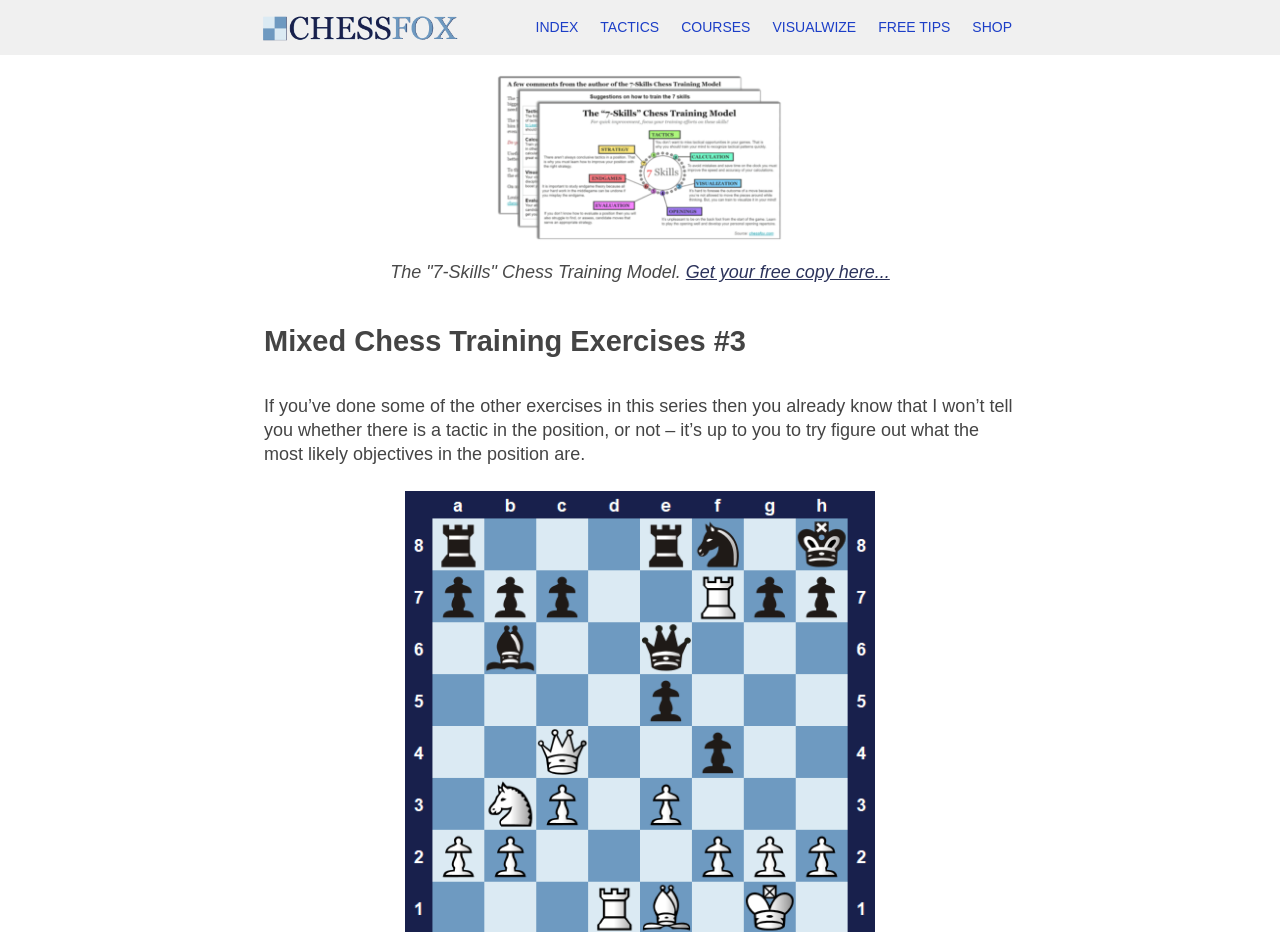Is there an image on the webpage?
Give a detailed and exhaustive answer to the question.

The question is asking if there is an image on the webpage. By looking at the image element with the description 'CHESSFOX.COM', we can determine that the answer is yes.